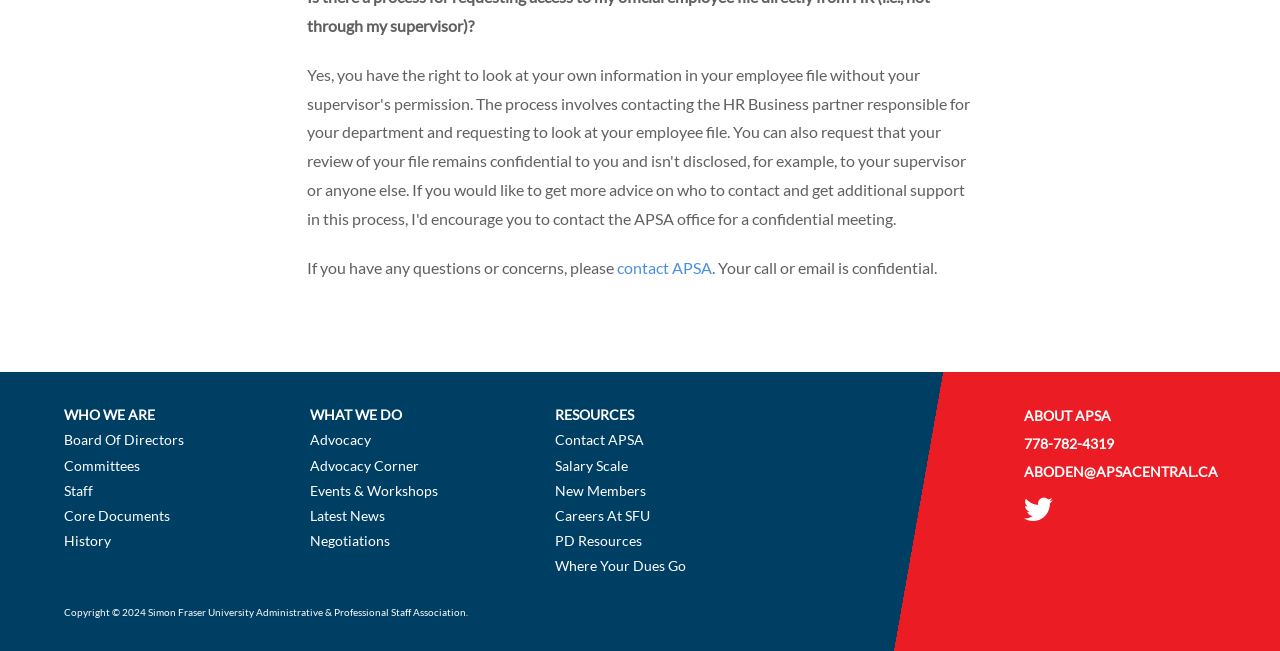Locate the bounding box coordinates of the clickable region necessary to complete the following instruction: "check Advocacy". Provide the coordinates in the format of four float numbers between 0 and 1, i.e., [left, top, right, bottom].

[0.242, 0.663, 0.29, 0.689]